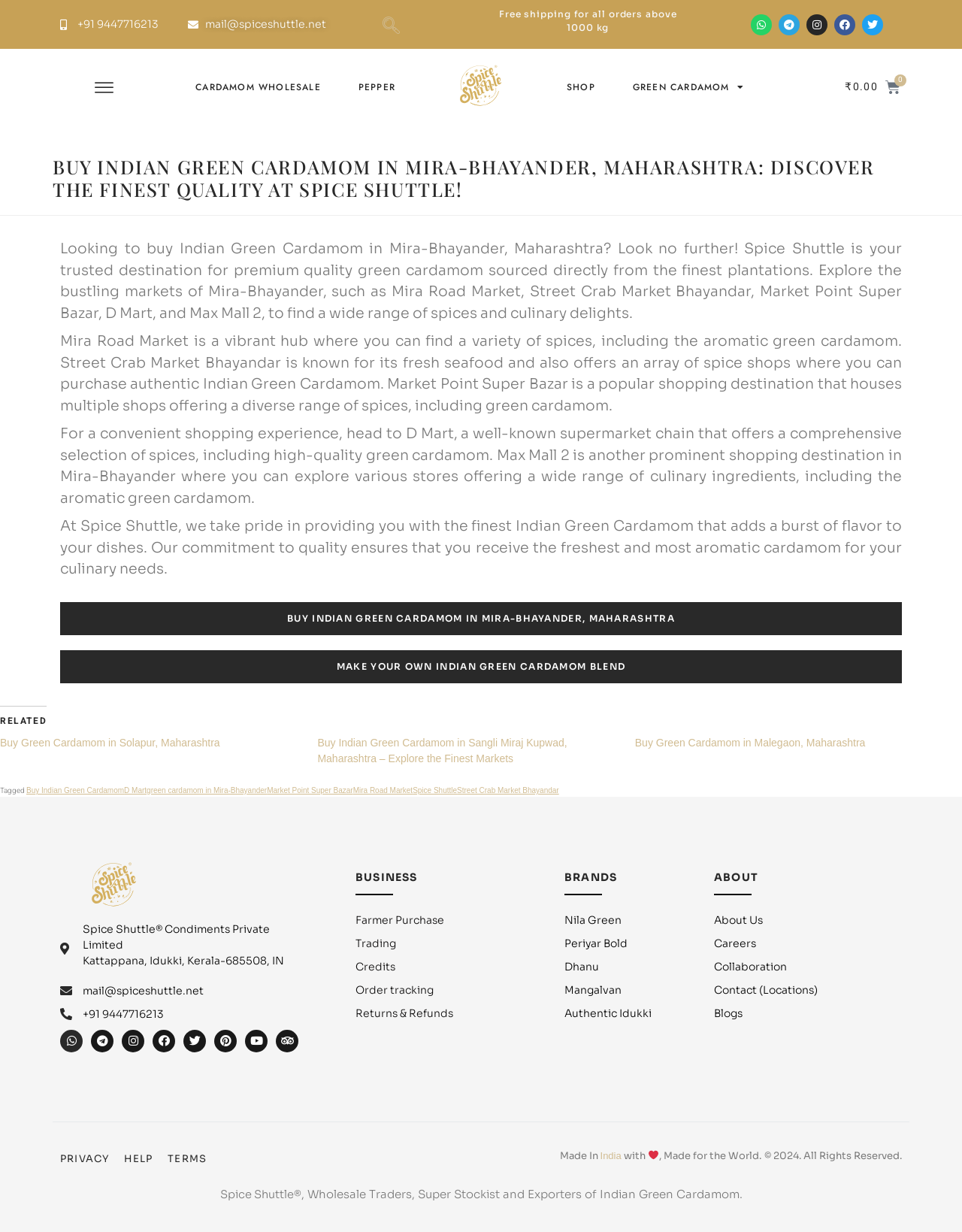Refer to the screenshot and give an in-depth answer to this question: What is the name of the supermarket chain that offers a comprehensive selection of spices?

The webpage mentions that D Mart is a well-known supermarket chain that offers a comprehensive selection of spices, including high-quality green cardamom.